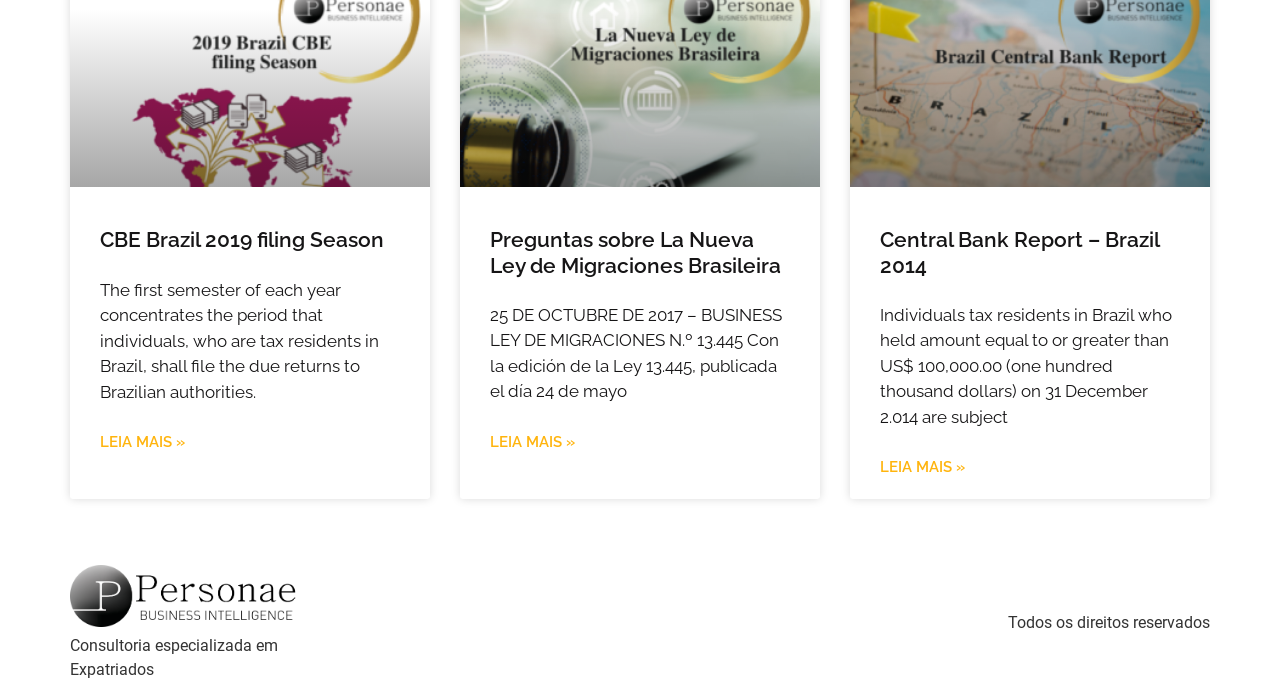Refer to the screenshot and answer the following question in detail:
How many links are there in the first section?

The first section of the webpage contains two links: 'CBE Brazil 2019 filing Season' and 'Read more about CBE Brazil 2019 filing Season'. Therefore, the answer is 2.